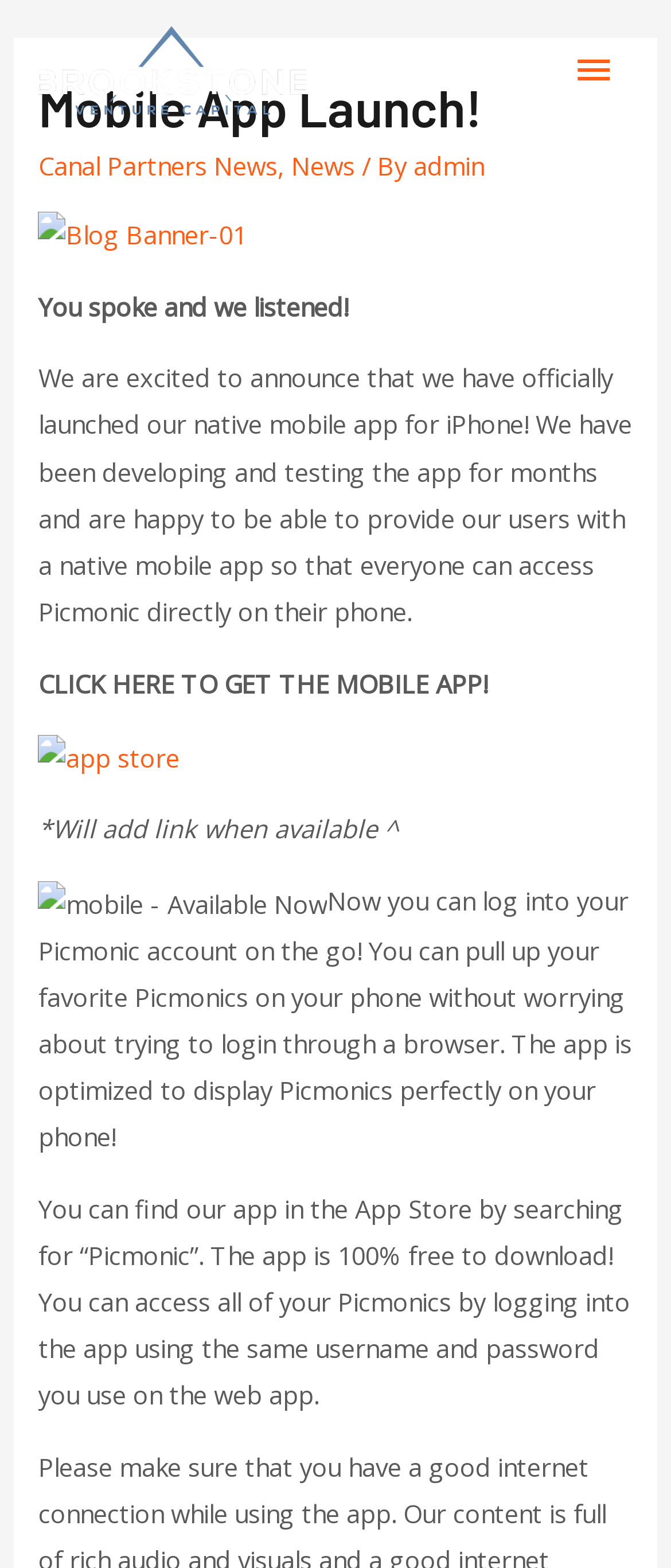What is the name of the mobile app?
Answer the question in as much detail as possible.

The name of the mobile app is mentioned in the text 'We are excited to announce that we have officially launched our native mobile app for iPhone! We have been developing and testing the app for months and are happy to be able to provide our users with a native mobile app so that everyone can access Picmonic directly on their phone.'